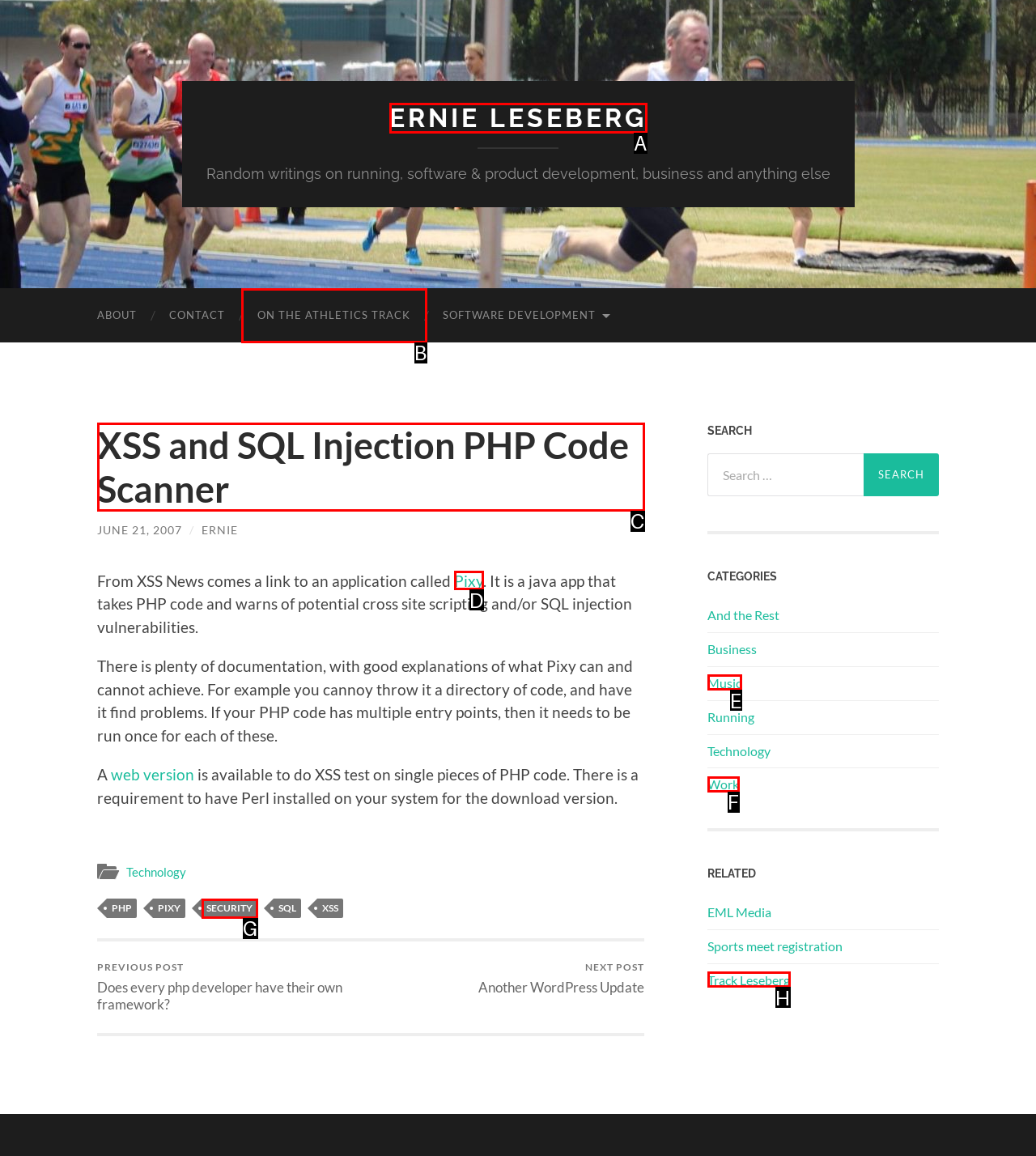Look at the highlighted elements in the screenshot and tell me which letter corresponds to the task: Read the 'XSS and SQL Injection PHP Code Scanner' article.

C